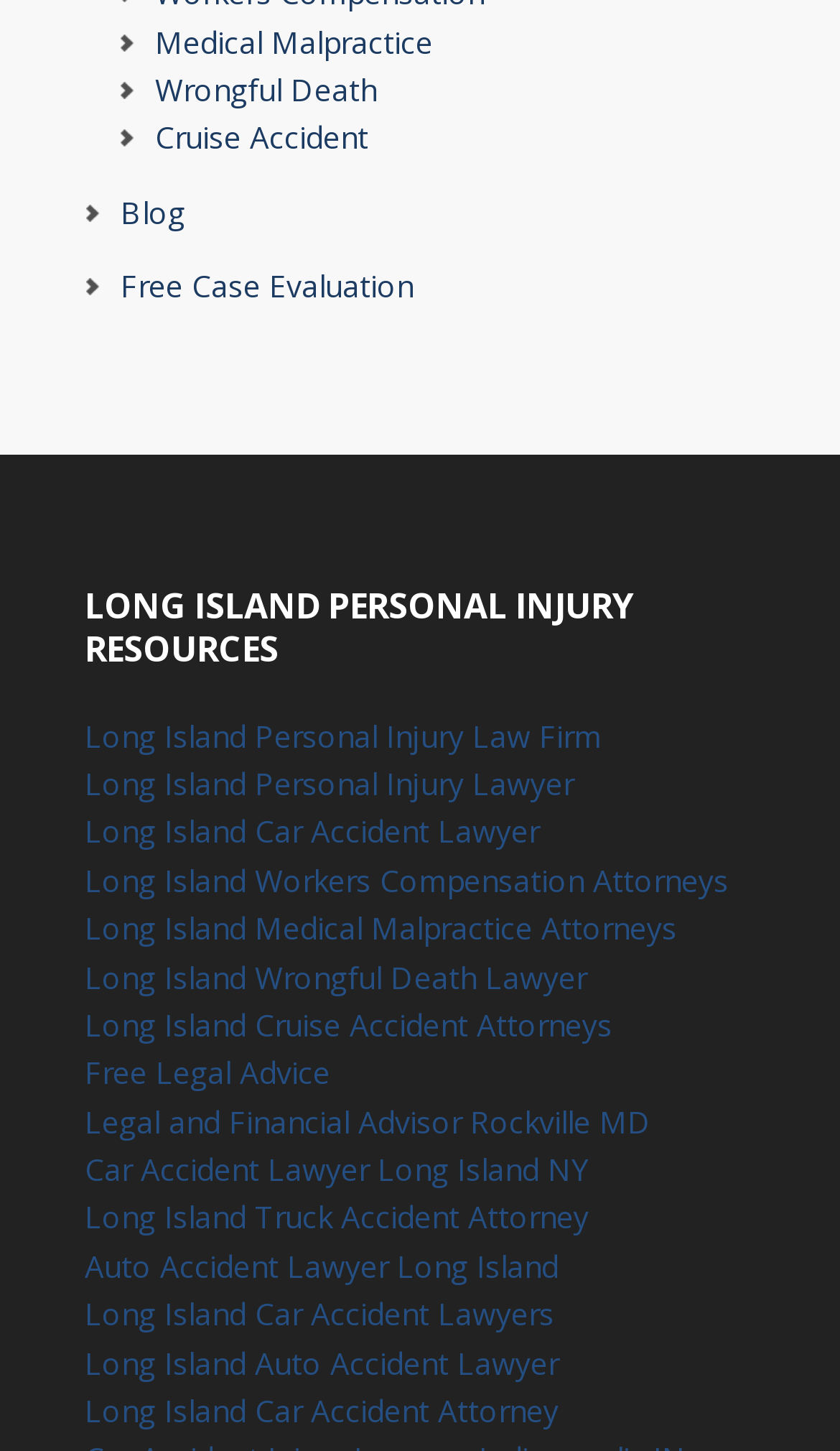What type of cases do the lawyers on this webpage handle?
Refer to the screenshot and deliver a thorough answer to the question presented.

The links on the webpage suggest that the lawyers handle various types of personal injury cases, including car accidents, medical malpractice, wrongful death, and workers compensation, among others.